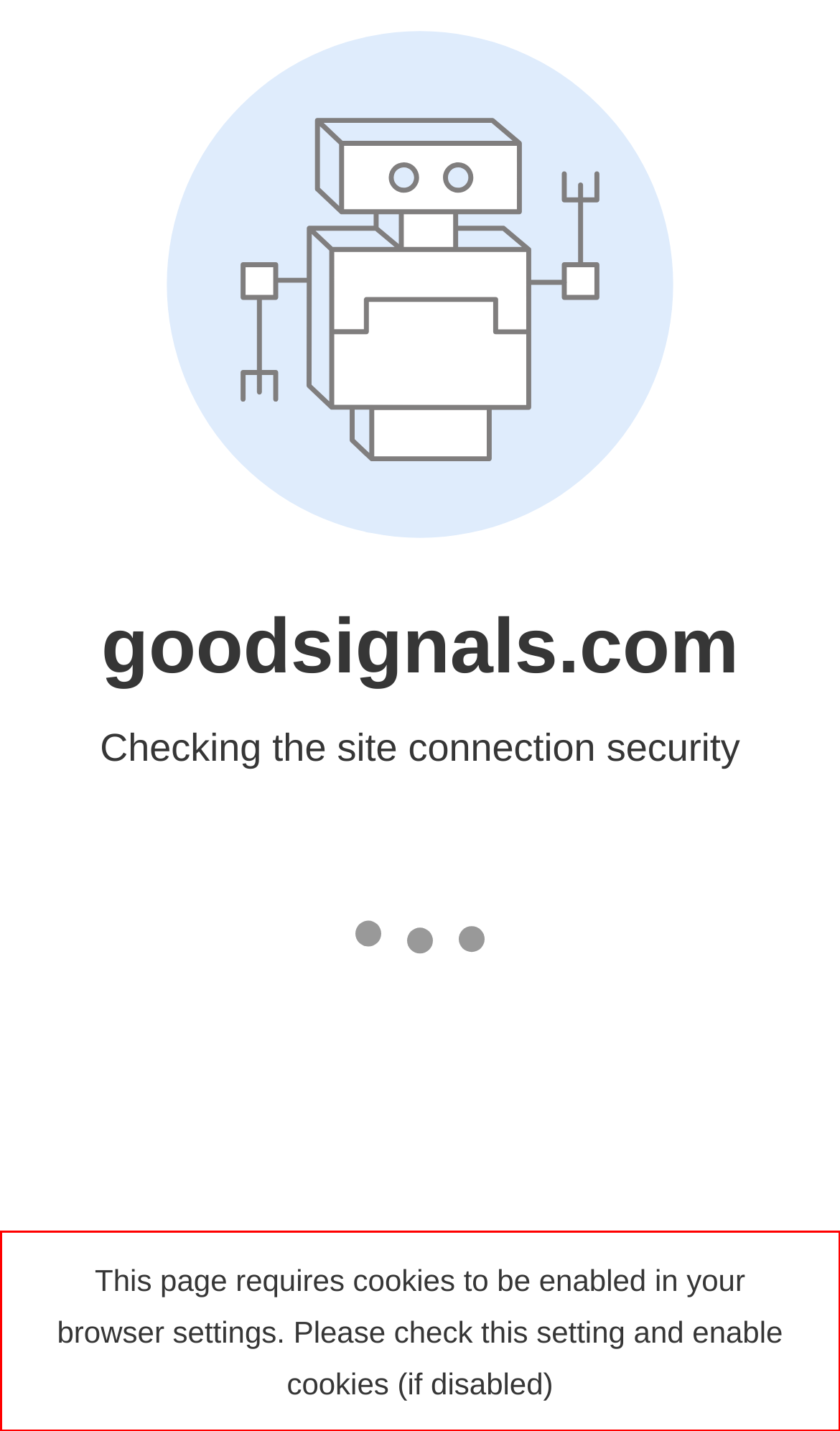Using the webpage screenshot, recognize and capture the text within the red bounding box.

This page requires cookies to be enabled in your browser settings. Please check this setting and enable cookies (if disabled)